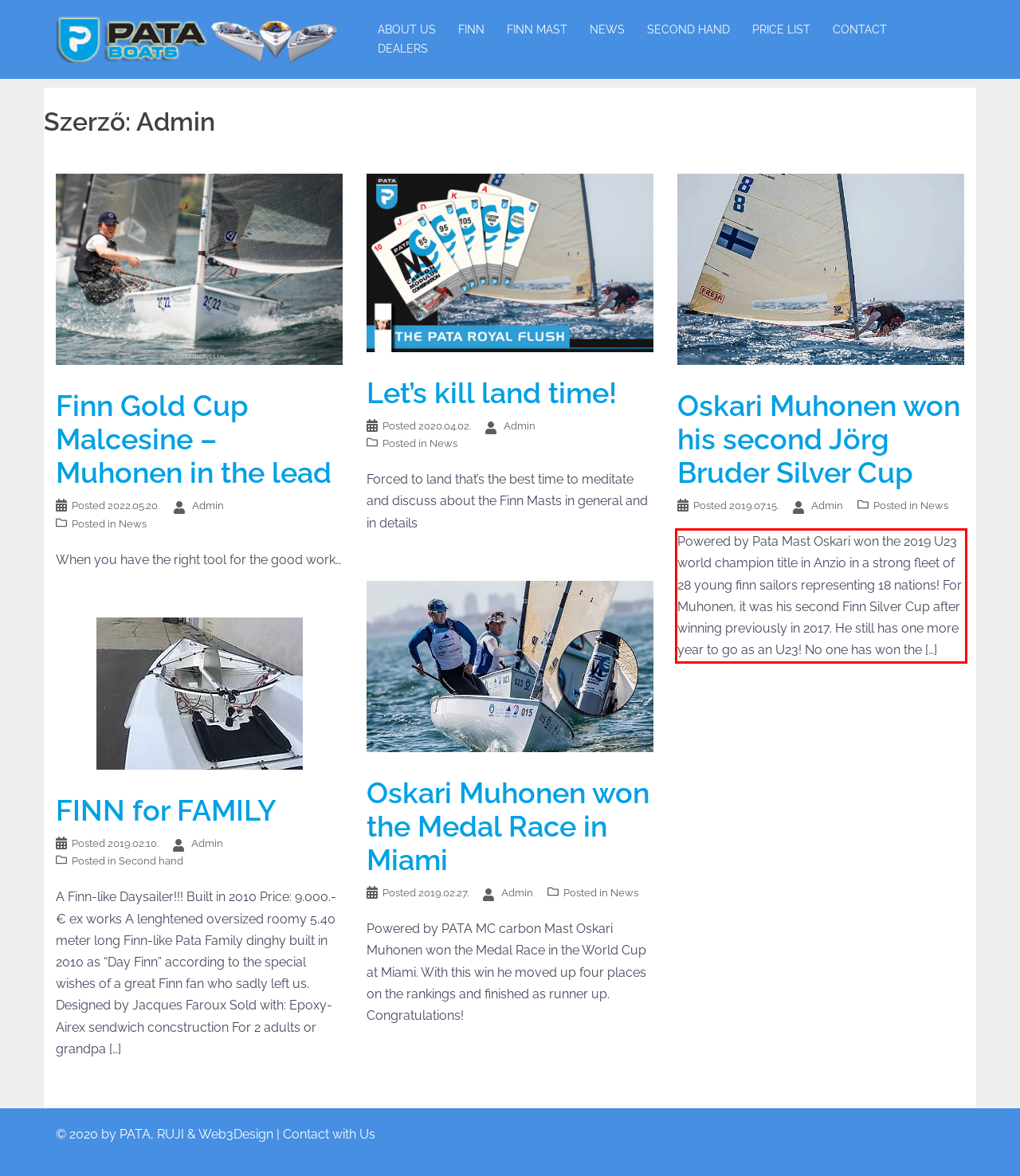You are provided with a screenshot of a webpage featuring a red rectangle bounding box. Extract the text content within this red bounding box using OCR.

Powered by Pata Mast Oskari won the 2019 U23 world champion title in Anzio in a strong fleet of 28 young finn sailors representing 18 nations! For Muhonen, it was his second Finn Silver Cup after winning previously in 2017. He still has one more year to go as an U23! No one has won the […]